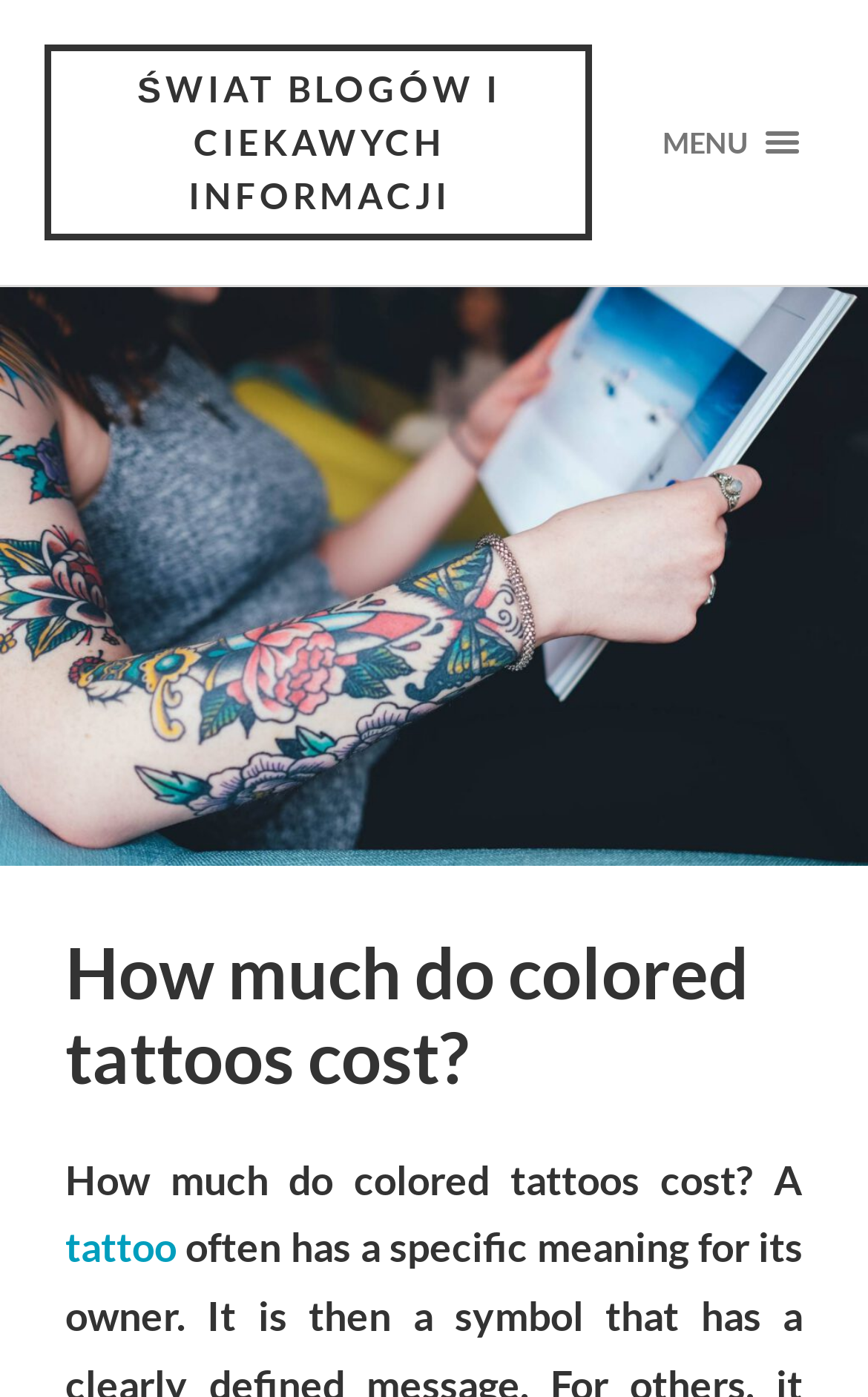Answer the following query concisely with a single word or phrase:
Is there an image on this webpage?

Yes